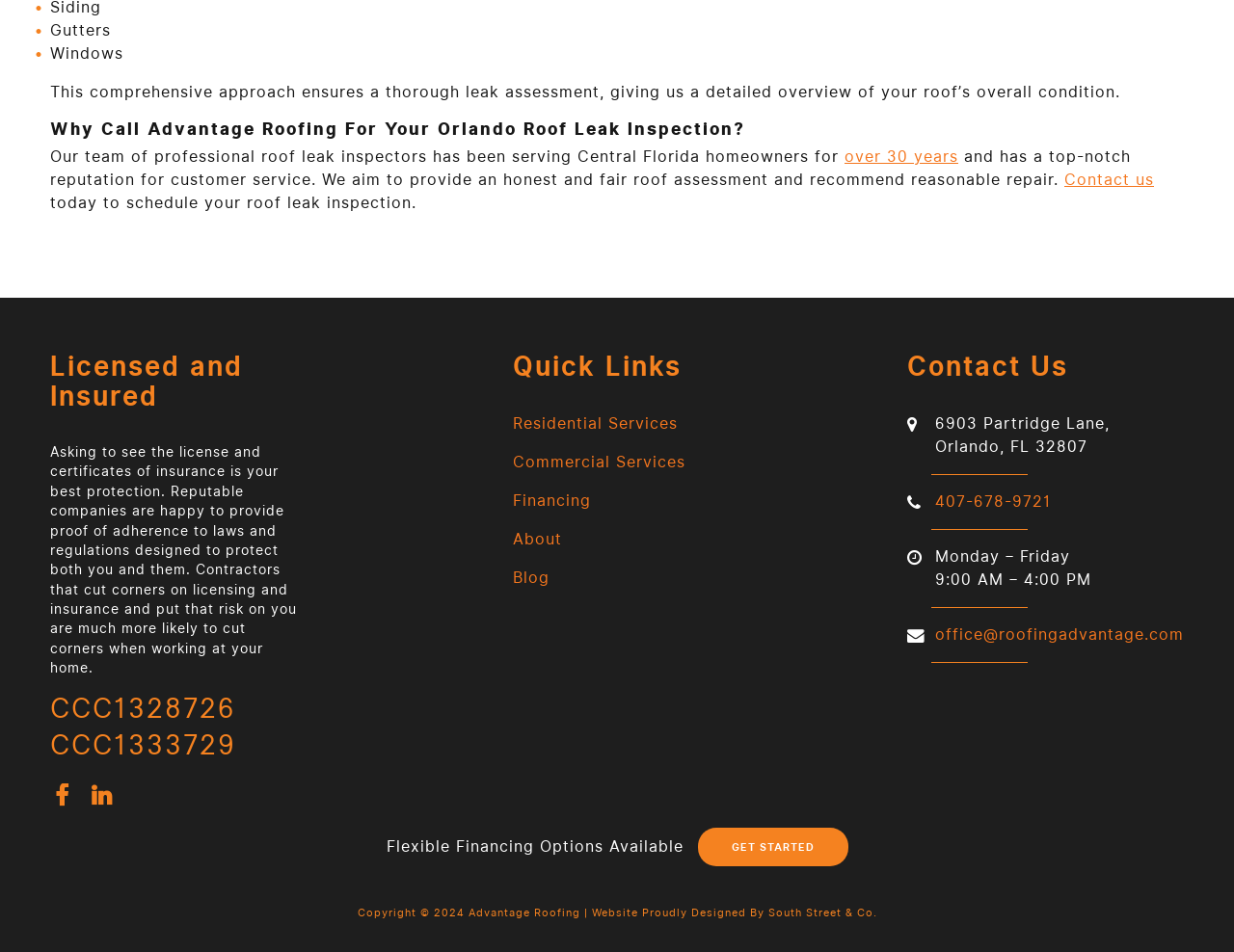Please locate the bounding box coordinates of the element that needs to be clicked to achieve the following instruction: "Click 'Residential Services'". The coordinates should be four float numbers between 0 and 1, i.e., [left, top, right, bottom].

[0.416, 0.435, 0.549, 0.455]